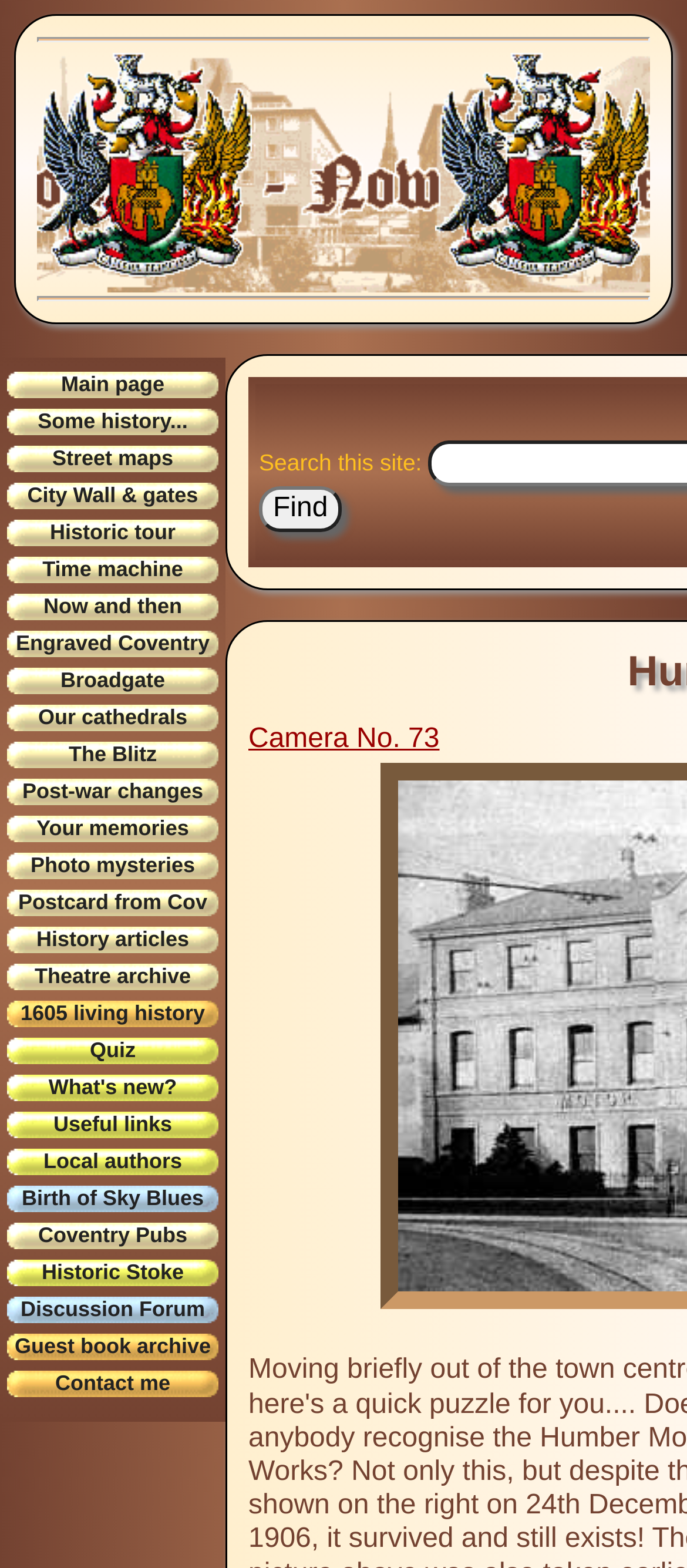Please mark the clickable region by giving the bounding box coordinates needed to complete this instruction: "Click on the 'Find' button".

[0.377, 0.31, 0.498, 0.339]